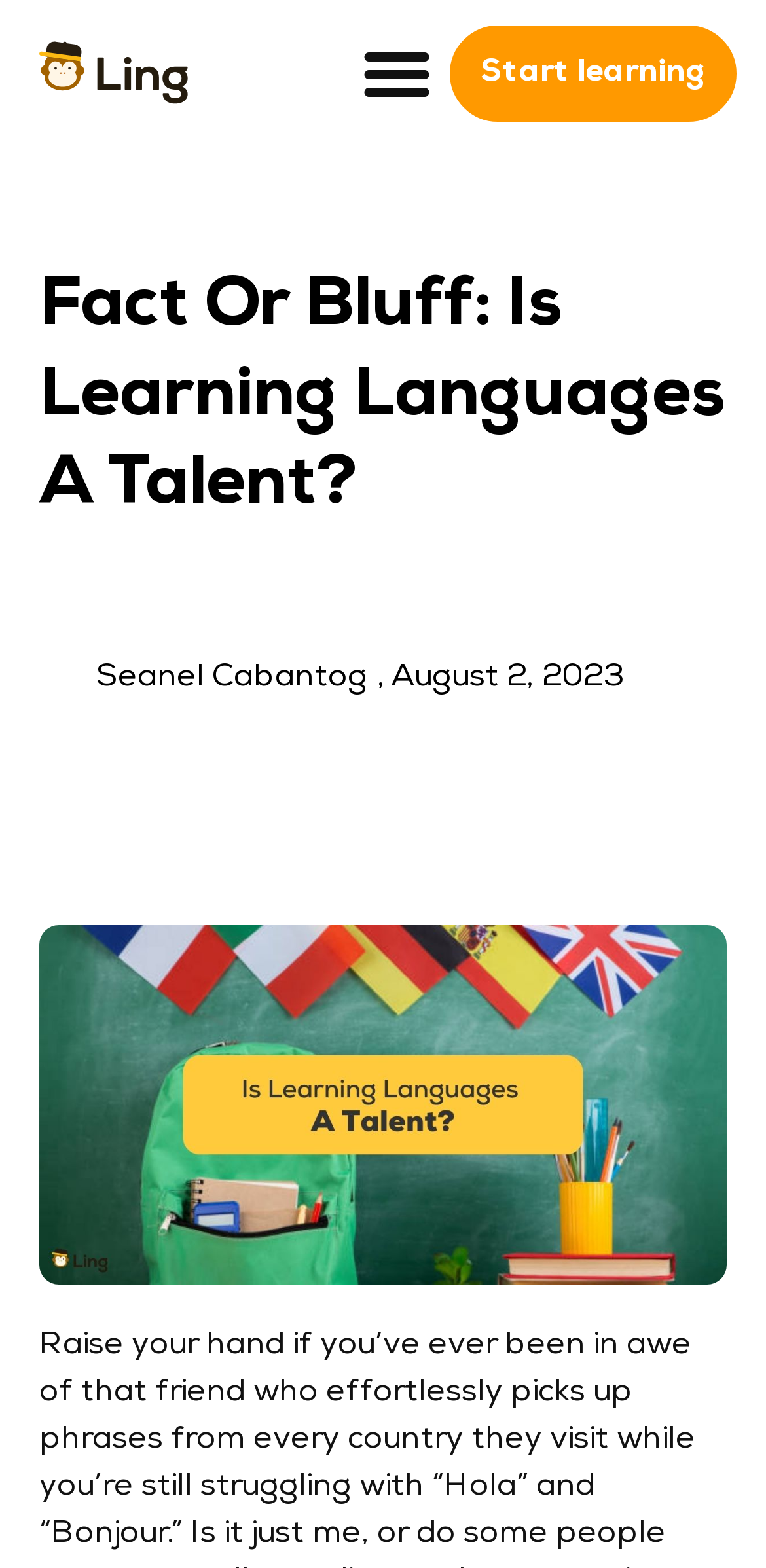What is the position of the 'Menu Toggle' button?
Please craft a detailed and exhaustive response to the question.

By analyzing the bounding box coordinates of the 'Menu Toggle' button, I found that its y1 value is 0.013, which is relatively small compared to other elements. This indicates that the button is located at the top of the webpage. Additionally, its x1 value is 0.449, which is closer to the right side of the webpage. Therefore, the 'Menu Toggle' button is positioned at the top right of the webpage.